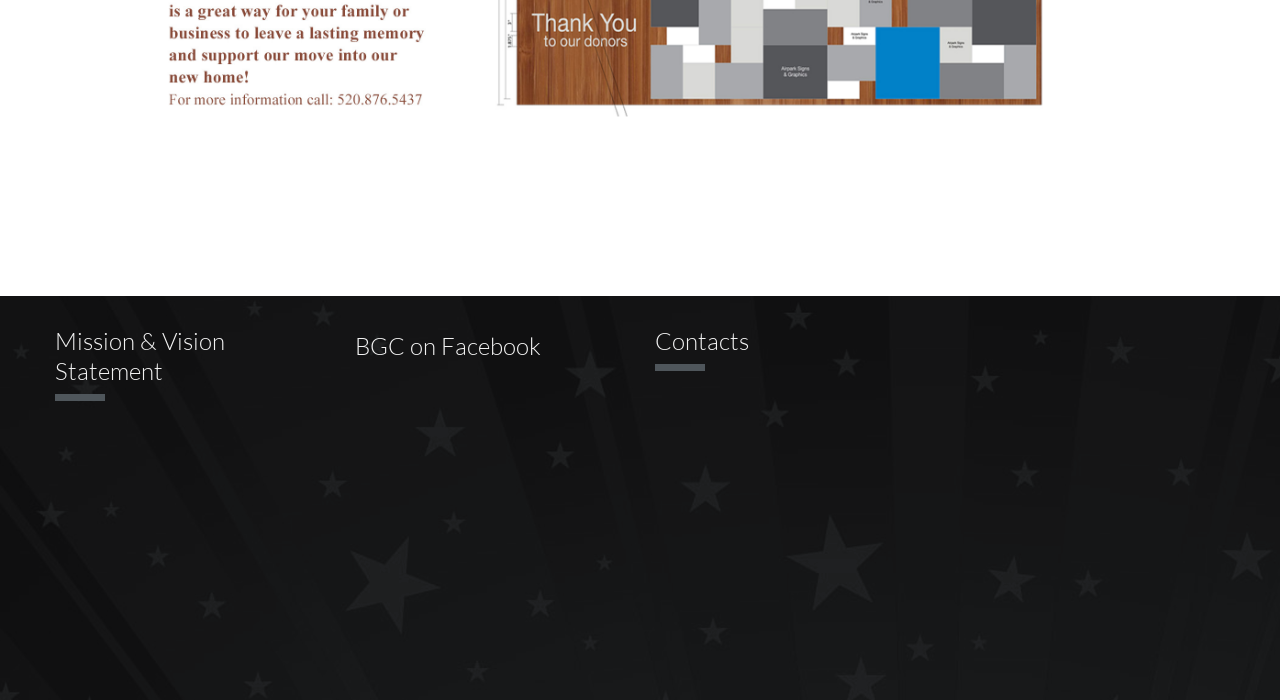Based on the image, give a detailed response to the question: What is the vision of the organization?

The vision statement is mentioned in the 'Mission & Vision Statement' section, which is a heading element on the webpage. The vision statement is '“To focus resources and efforts in our growing communities through partnerships with other organizations that share our vision and mission to provide a safe, fun and Positive Place For Kids”'.